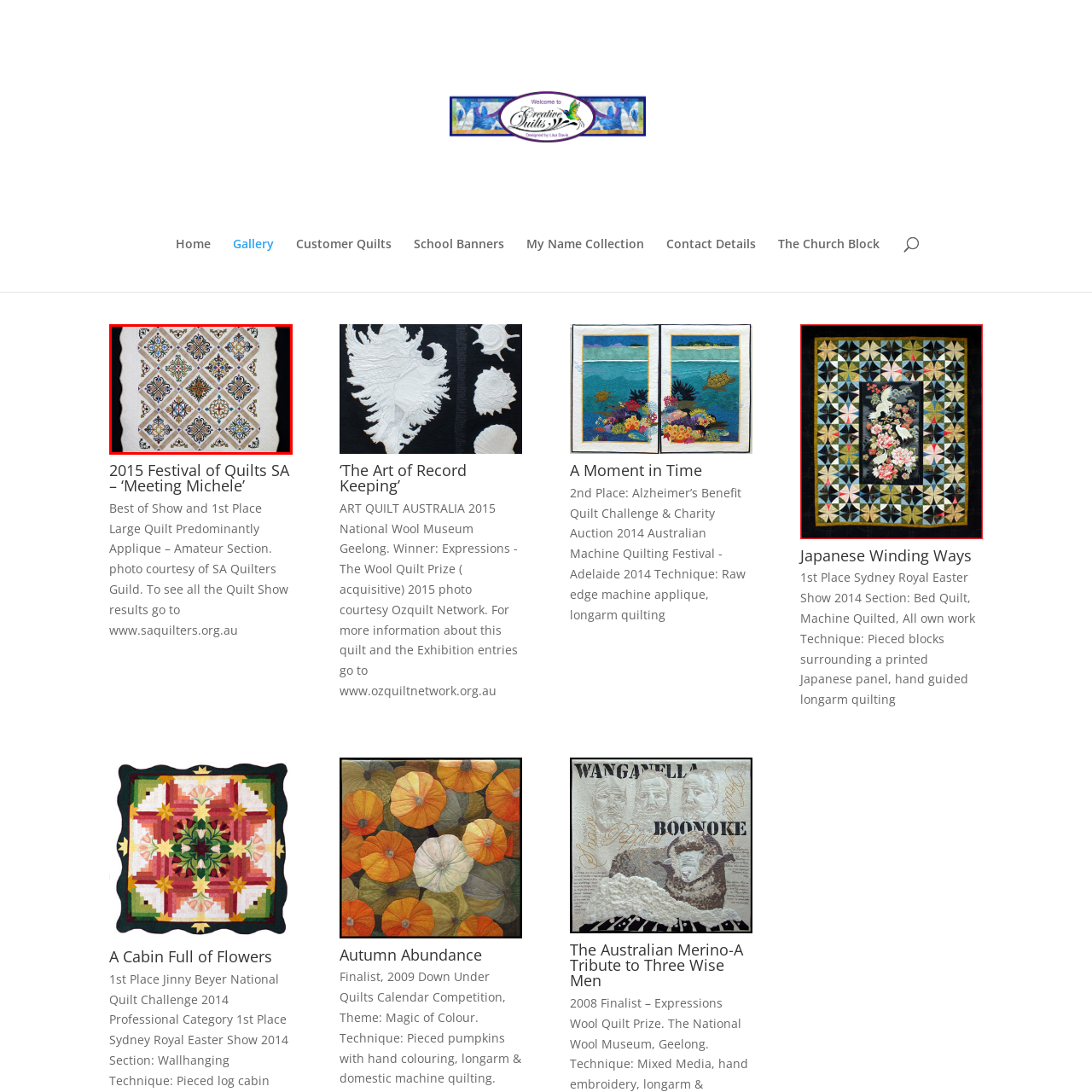Look at the image highlighted by the red boundary and answer the question with a succinct word or phrase:
What awards did the quilt win?

Best of Show and 1st Place